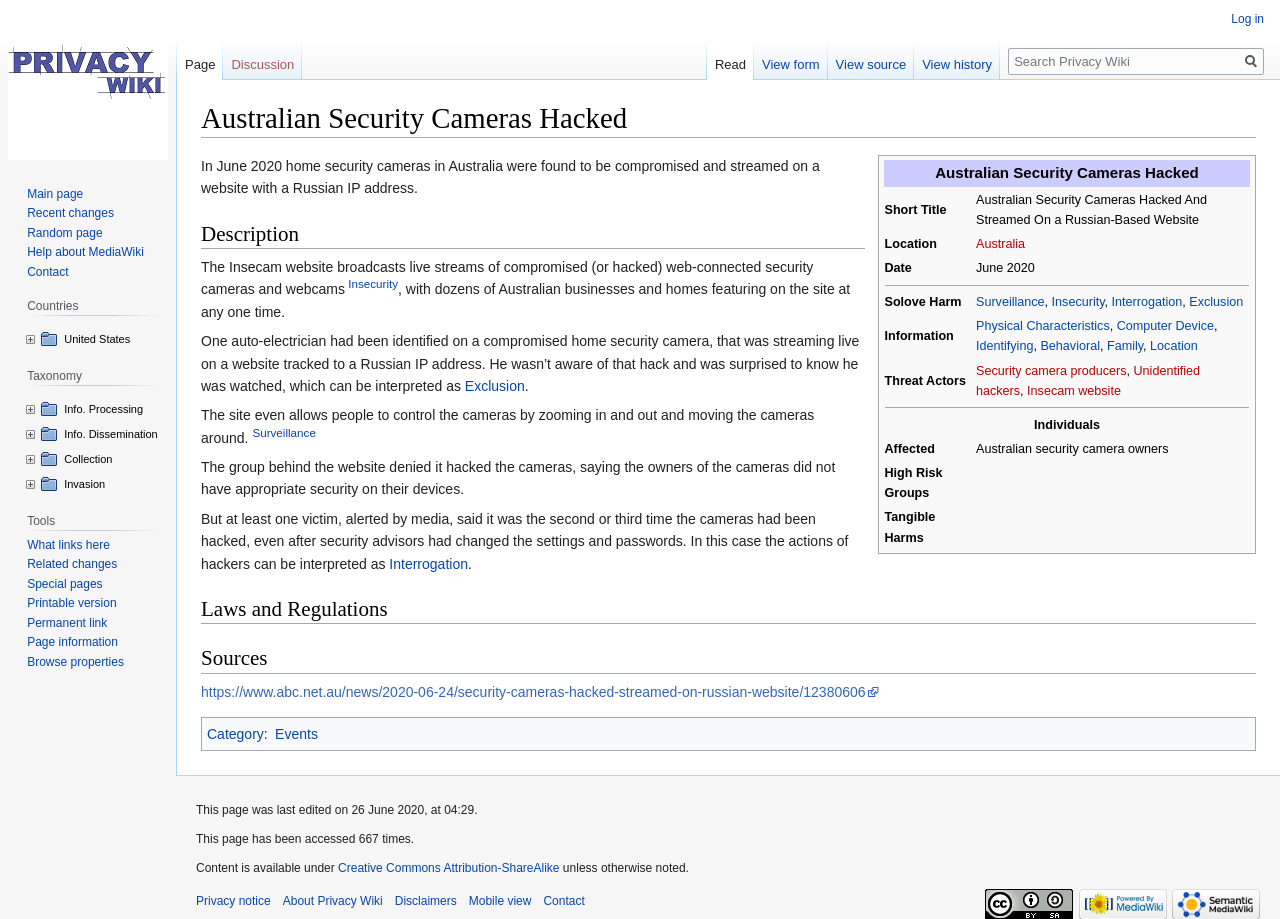Provide the bounding box coordinates of the UI element that matches the description: "Family".

[0.865, 0.369, 0.893, 0.385]